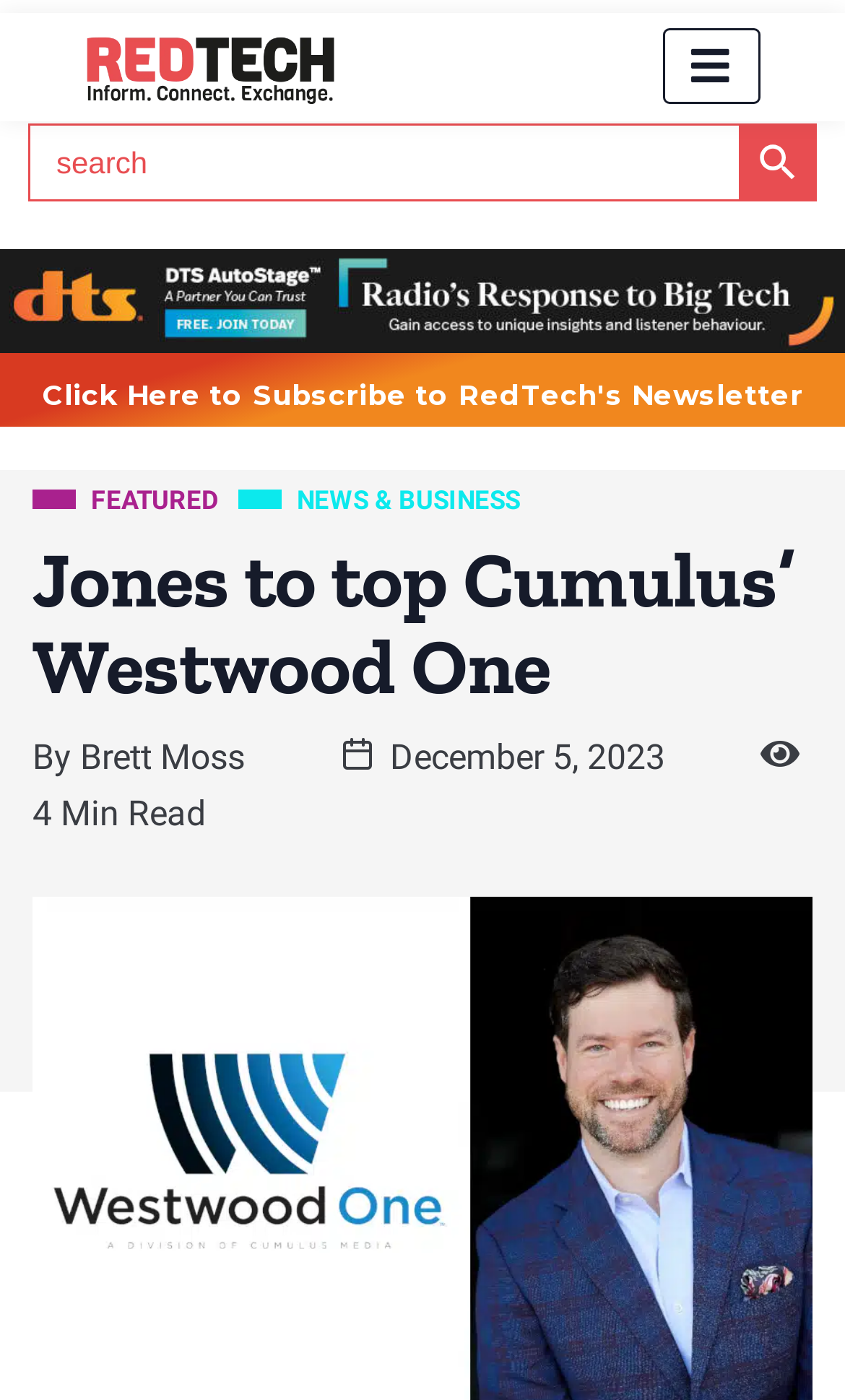Given the element description: "News & Business", predict the bounding box coordinates of the UI element it refers to, using four float numbers between 0 and 1, i.e., [left, top, right, bottom].

[0.282, 0.343, 0.615, 0.374]